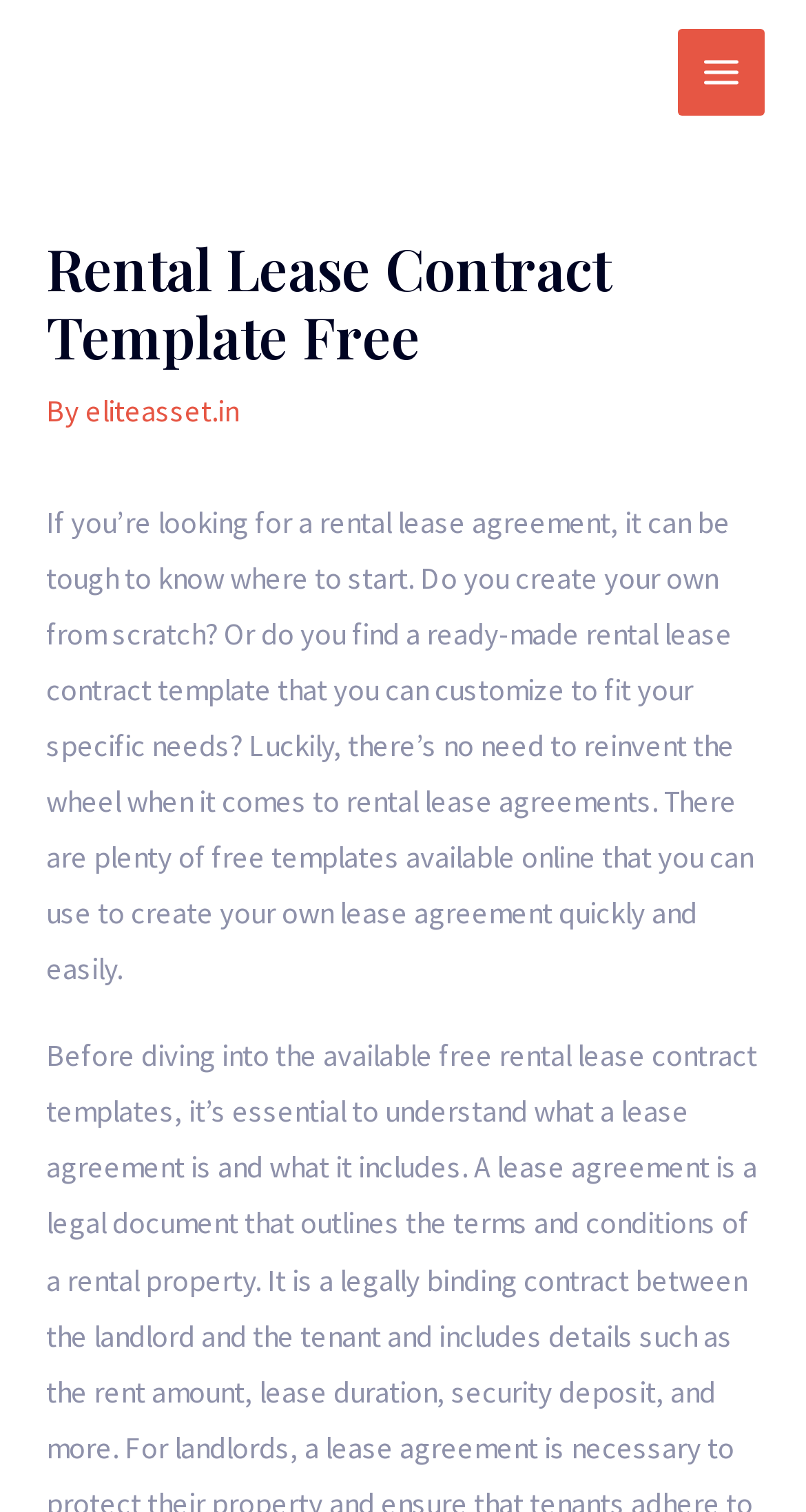What is the tone of the text?
Using the image as a reference, give a one-word or short phrase answer.

Informative